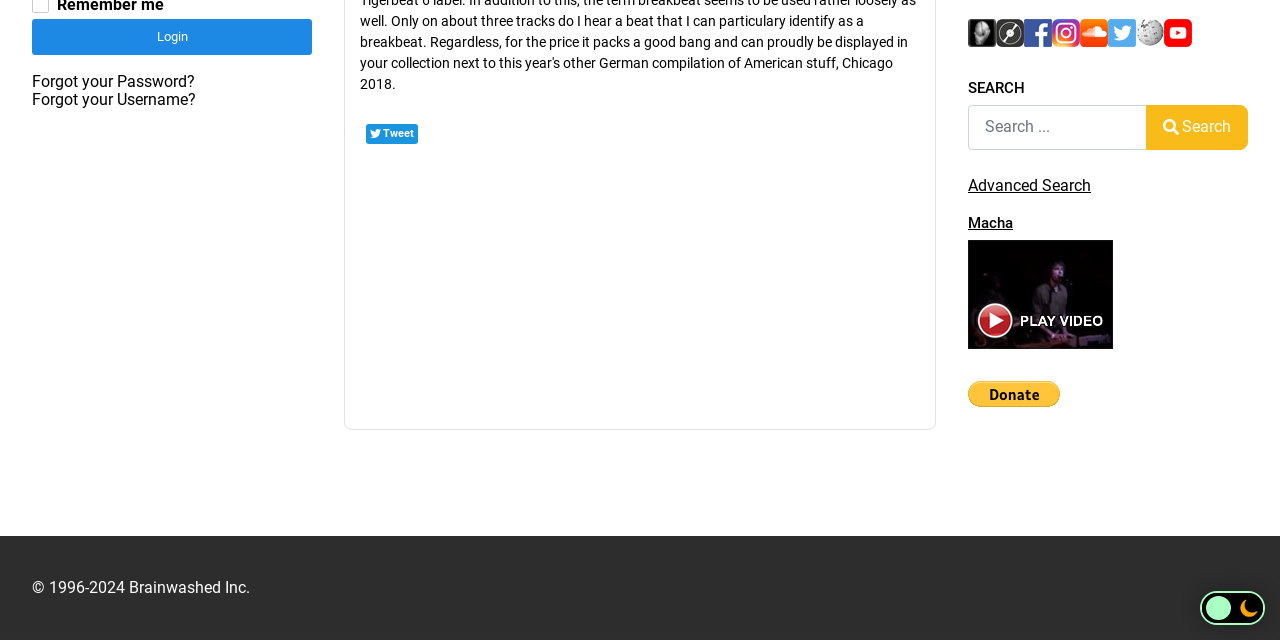Can you find the bounding box coordinates for the UI element given this description: "Forgot your Username?"? Provide the coordinates as four float numbers between 0 and 1: [left, top, right, bottom].

[0.025, 0.141, 0.153, 0.171]